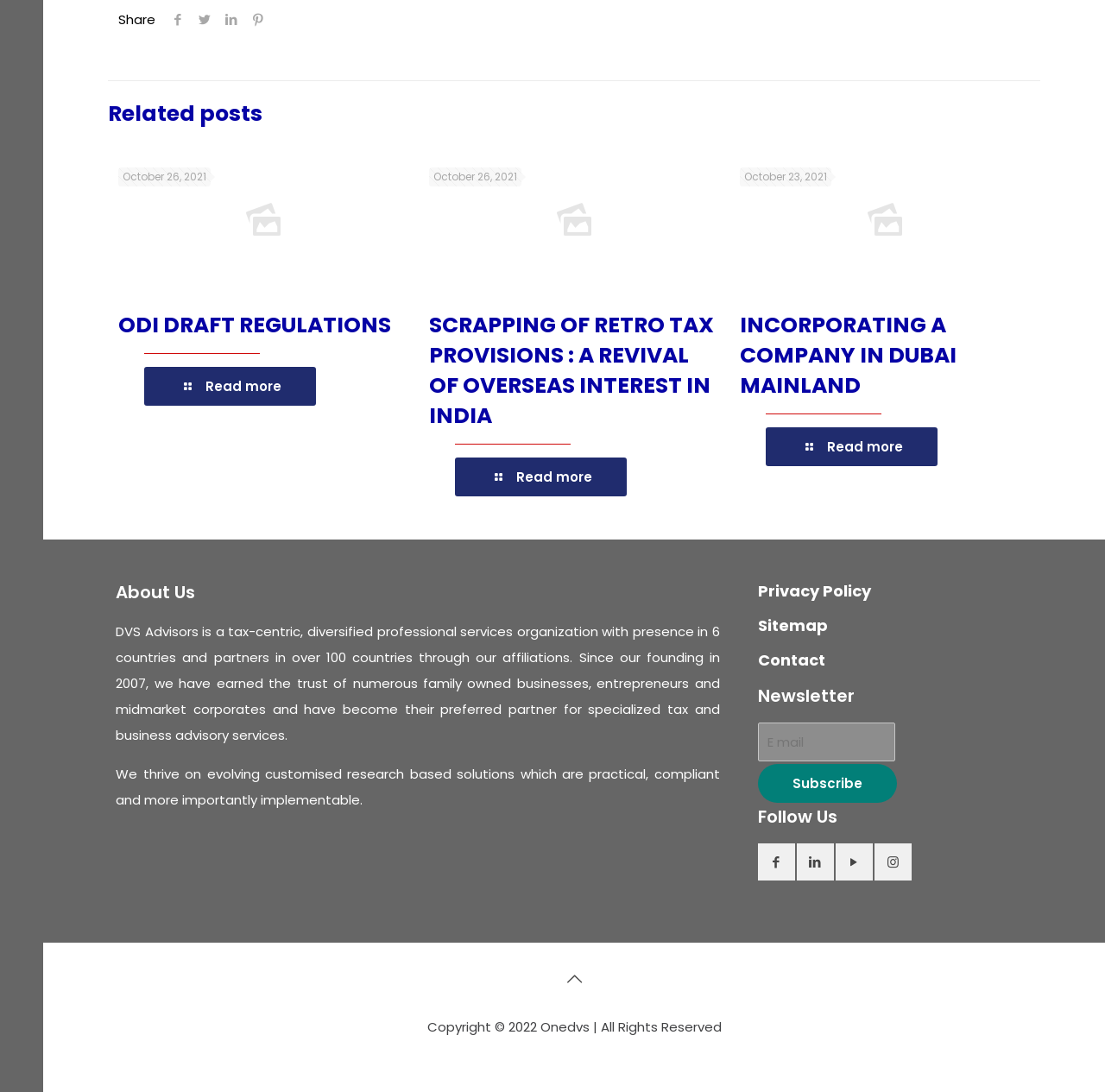What is the year mentioned in the copyright notice?
Answer the question with a single word or phrase, referring to the image.

2022